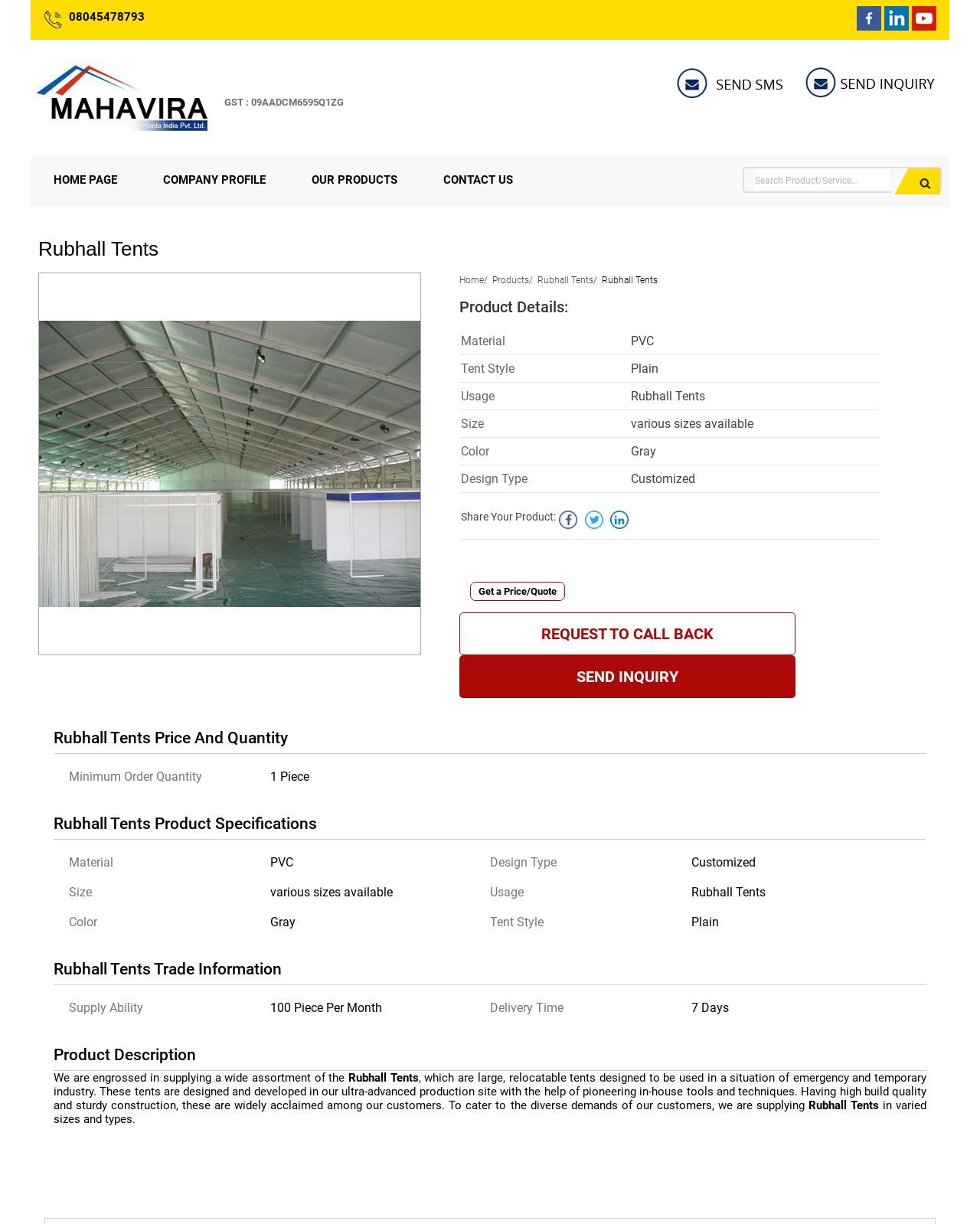Please find the bounding box coordinates of the element that must be clicked to perform the given instruction: "Click the link to download Adobe Photoshop CS3". The coordinates should be four float numbers from 0 to 1, i.e., [left, top, right, bottom].

None